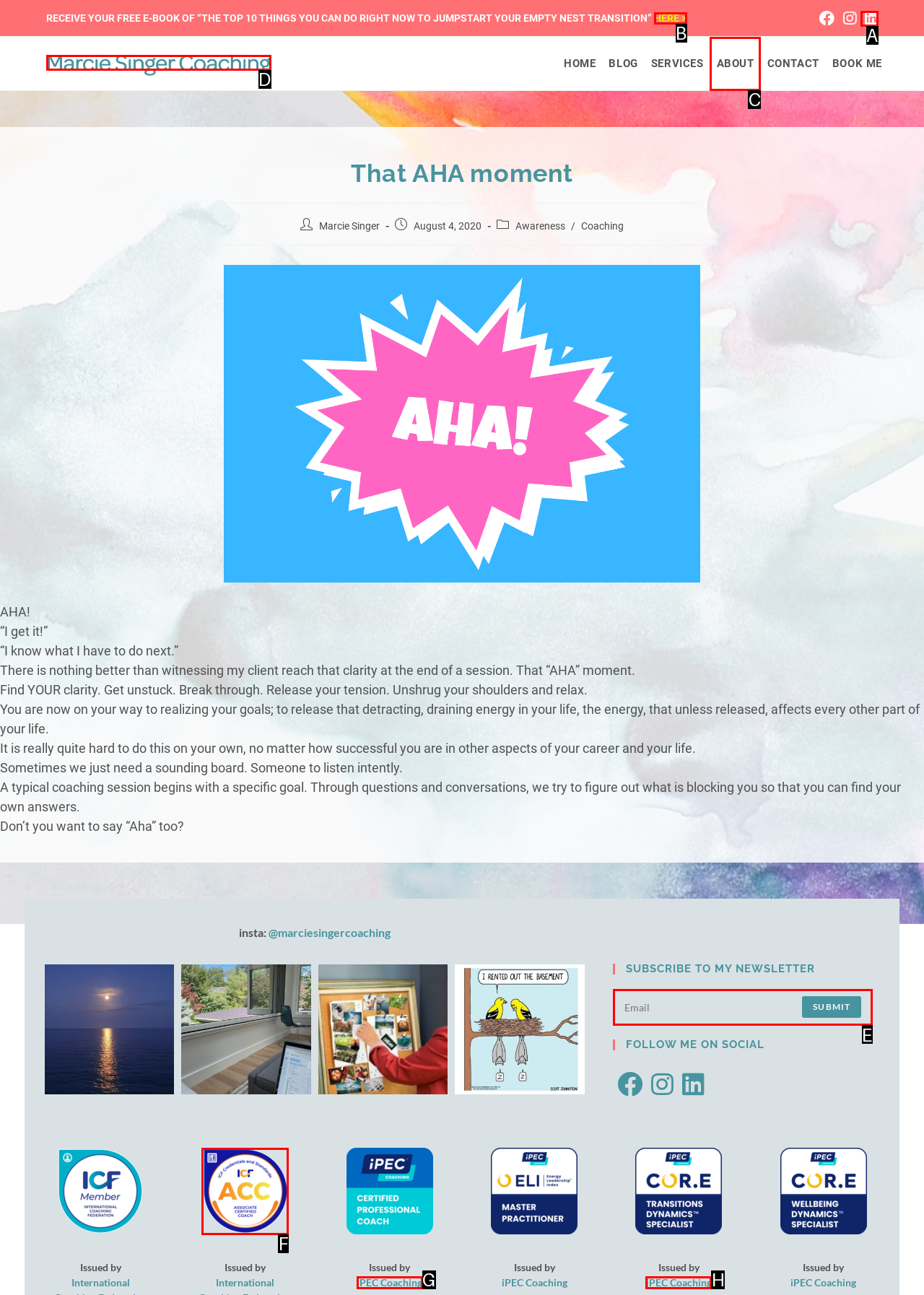Please indicate which HTML element to click in order to fulfill the following task: Enter your email address to subscribe to the newsletter Respond with the letter of the chosen option.

E